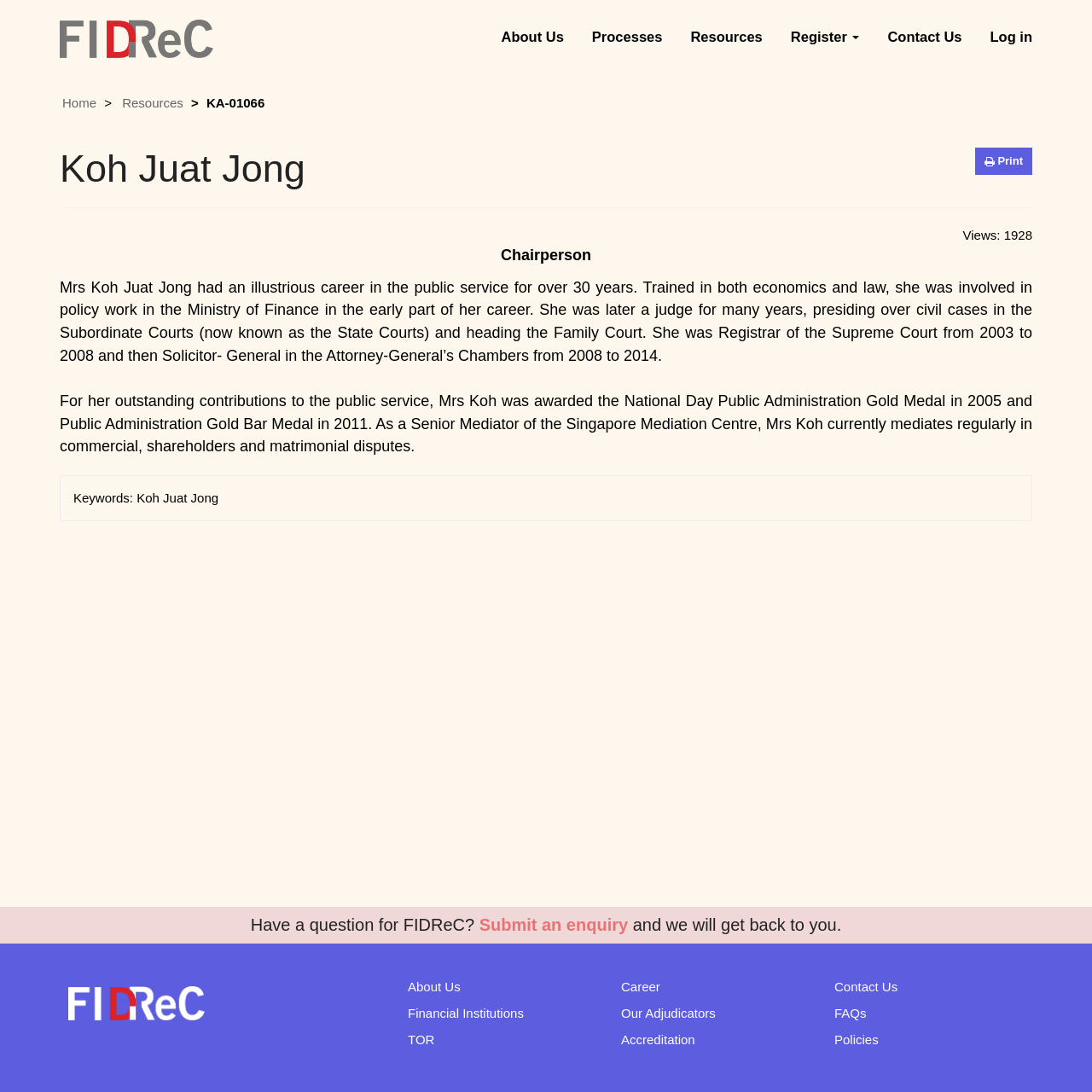What is the name of the chairperson?
Based on the image, answer the question with as much detail as possible.

The answer can be found in the StaticText element with the text 'Chairperson' which is located near the top of the page, and the corresponding text describing the chairperson is 'Mrs Koh Juat Jong had an illustrious career in the public service for over 30 years...'.